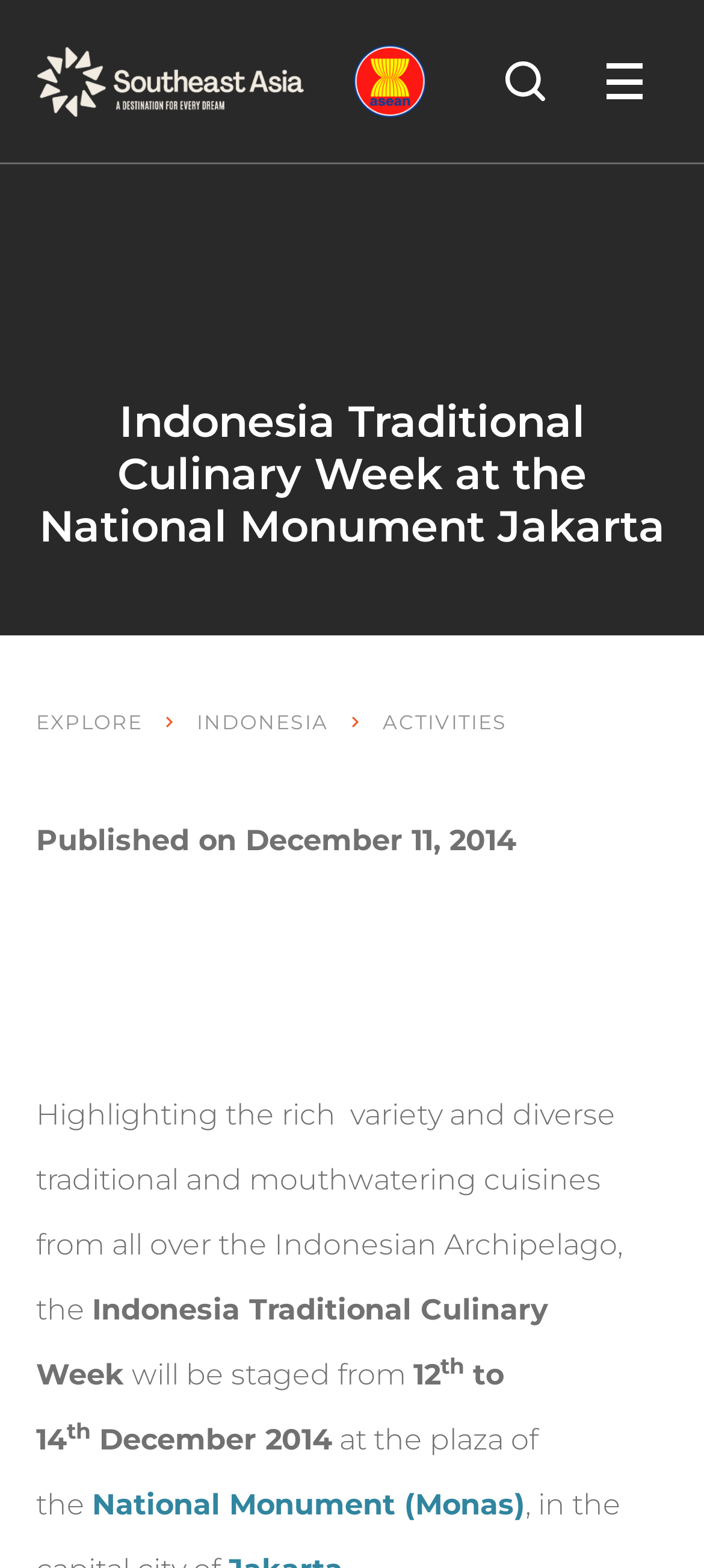Determine the bounding box coordinates for the HTML element described here: "National Monument (Monas)".

[0.131, 0.948, 0.746, 0.97]